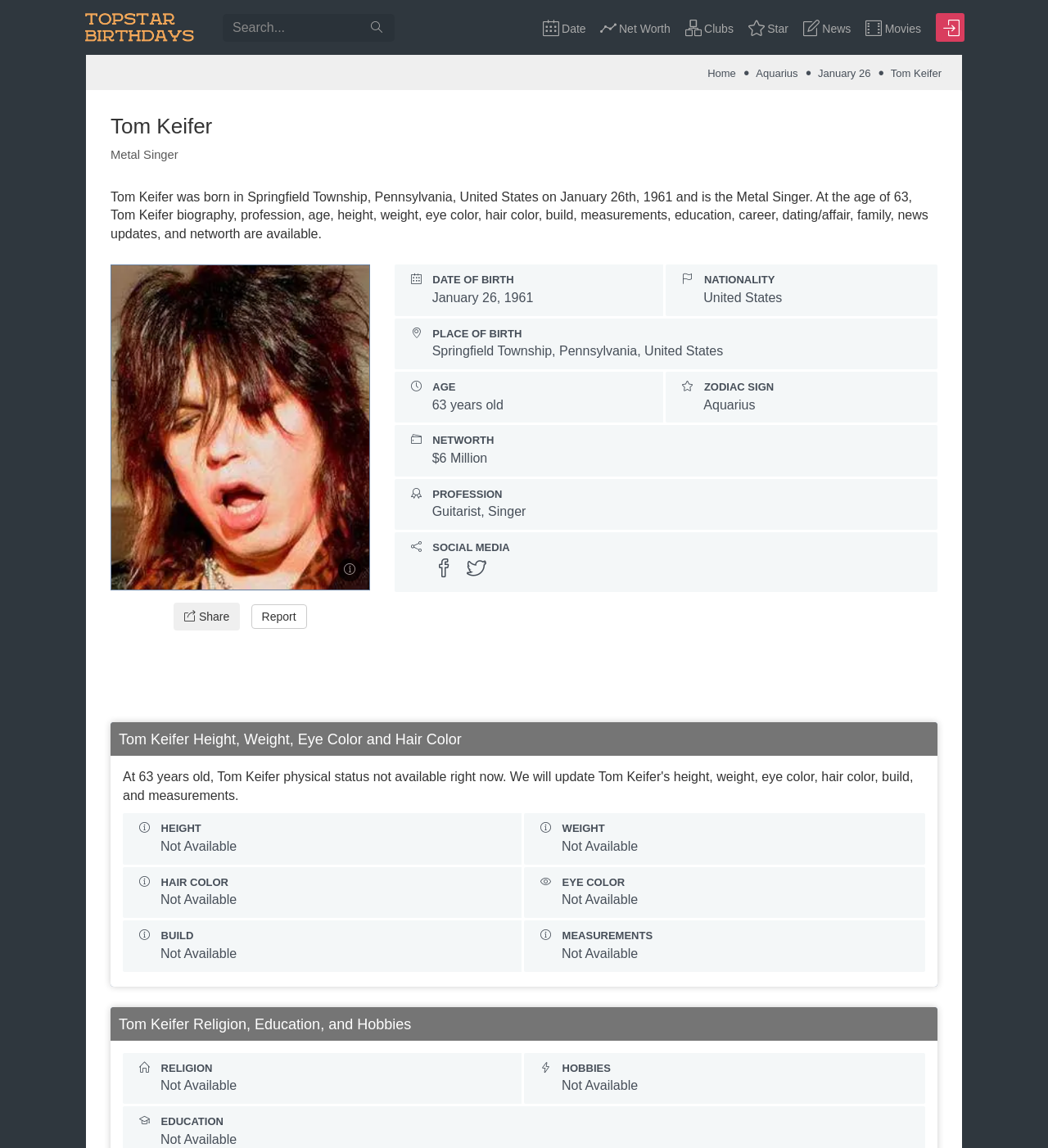Specify the bounding box coordinates of the element's area that should be clicked to execute the given instruction: "Go to Home page". The coordinates should be four float numbers between 0 and 1, i.e., [left, top, right, bottom].

[0.08, 0.004, 0.185, 0.044]